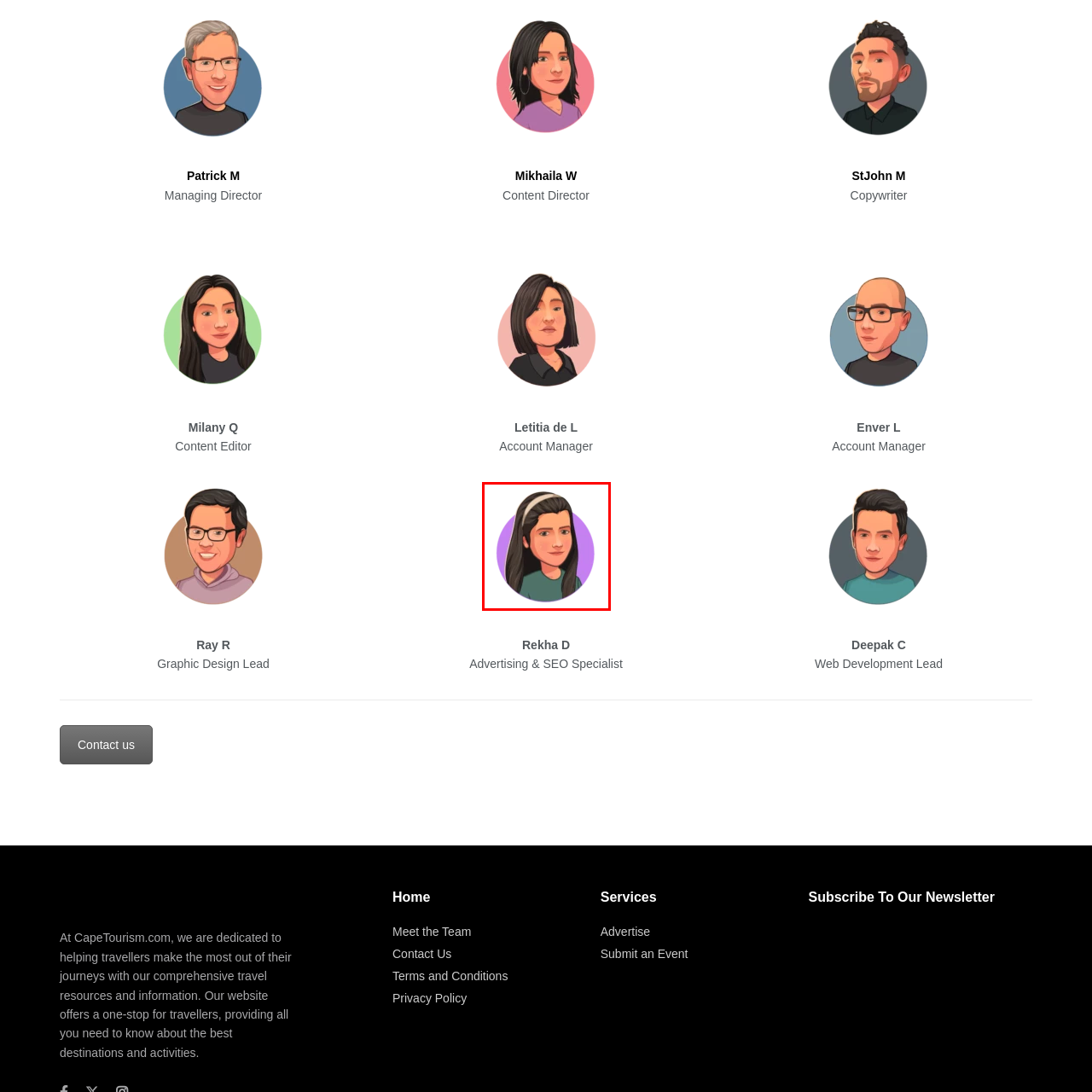What is Rekha's profession?
Please analyze the segment of the image inside the red bounding box and respond with a single word or phrase.

Advertising & SEO Specialist